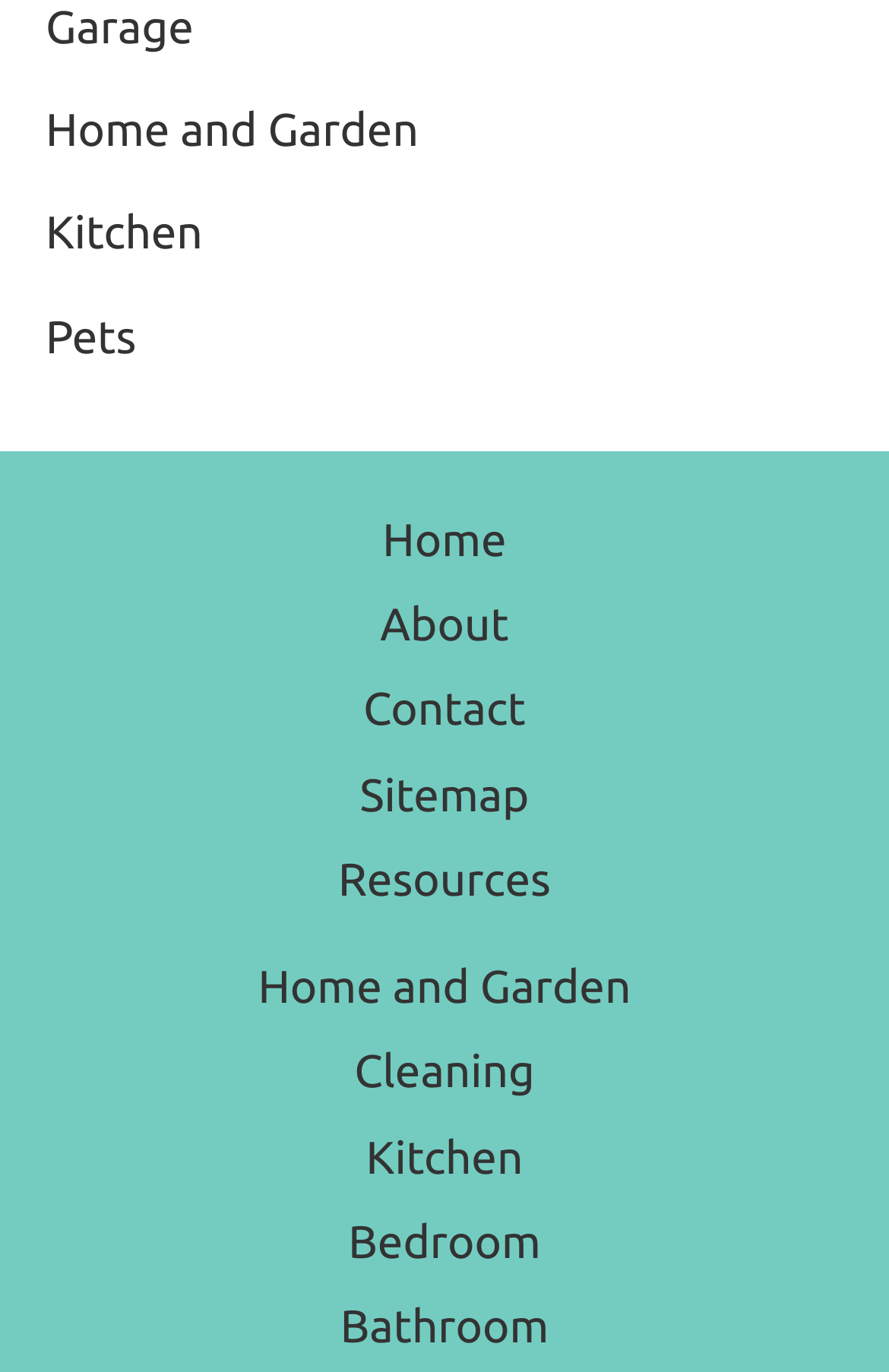Answer the following inquiry with a single word or phrase:
How many links are in the footer navigation menu?

5